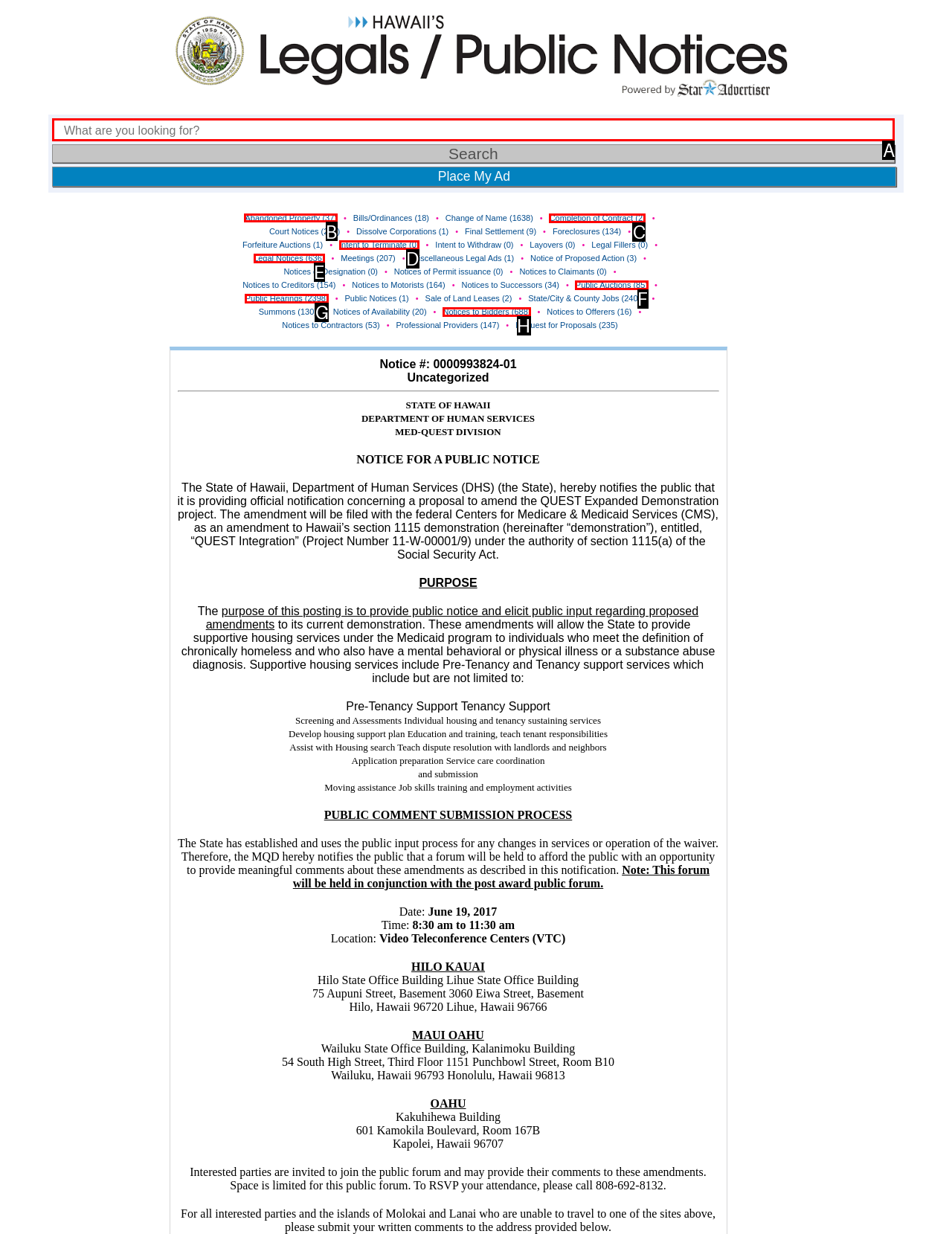Given the task: View 'Abandoned Property' notices, tell me which HTML element to click on.
Answer with the letter of the correct option from the given choices.

B